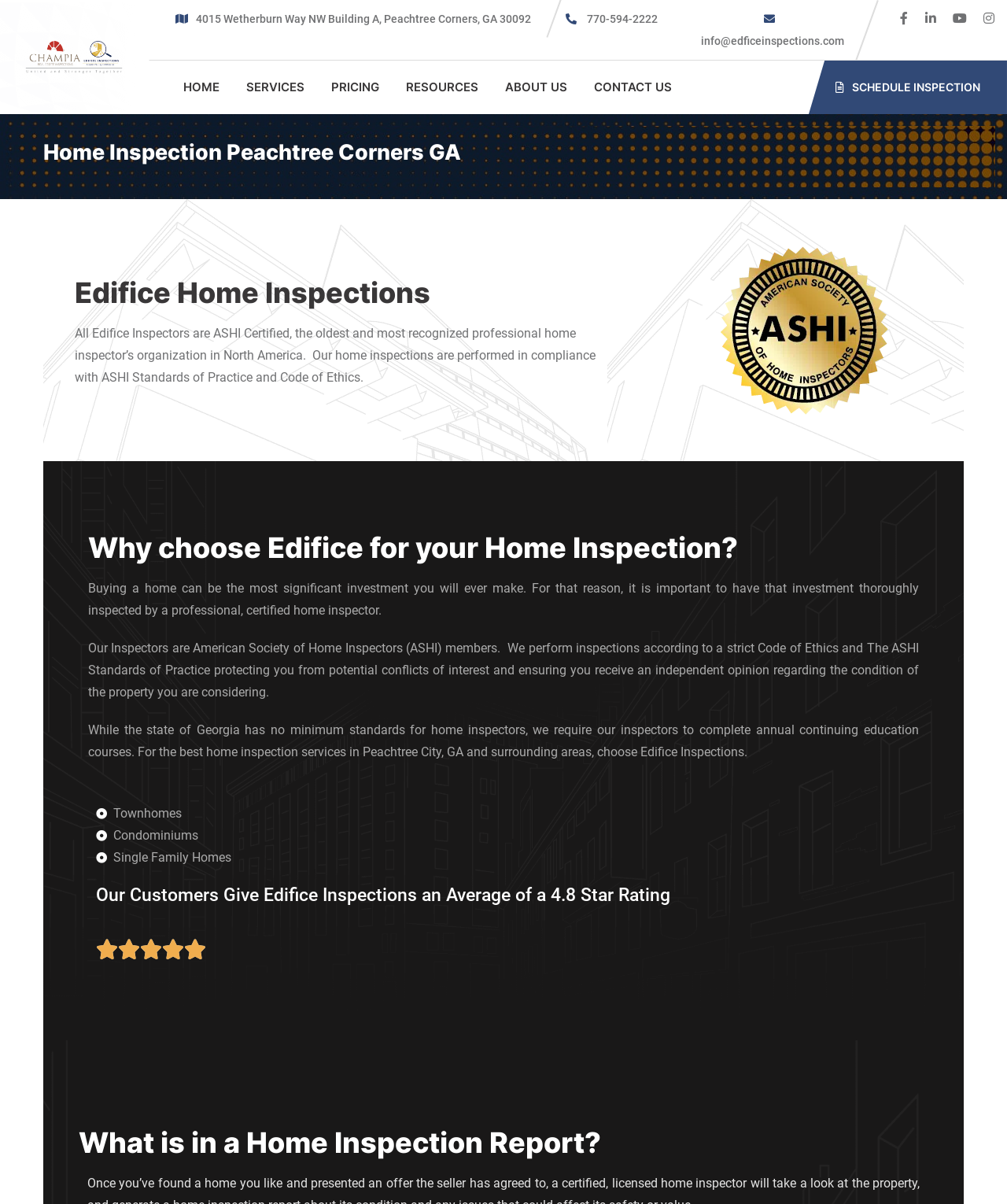What is the phone number of Edifice Inspections? Examine the screenshot and reply using just one word or a brief phrase.

770-594-2222